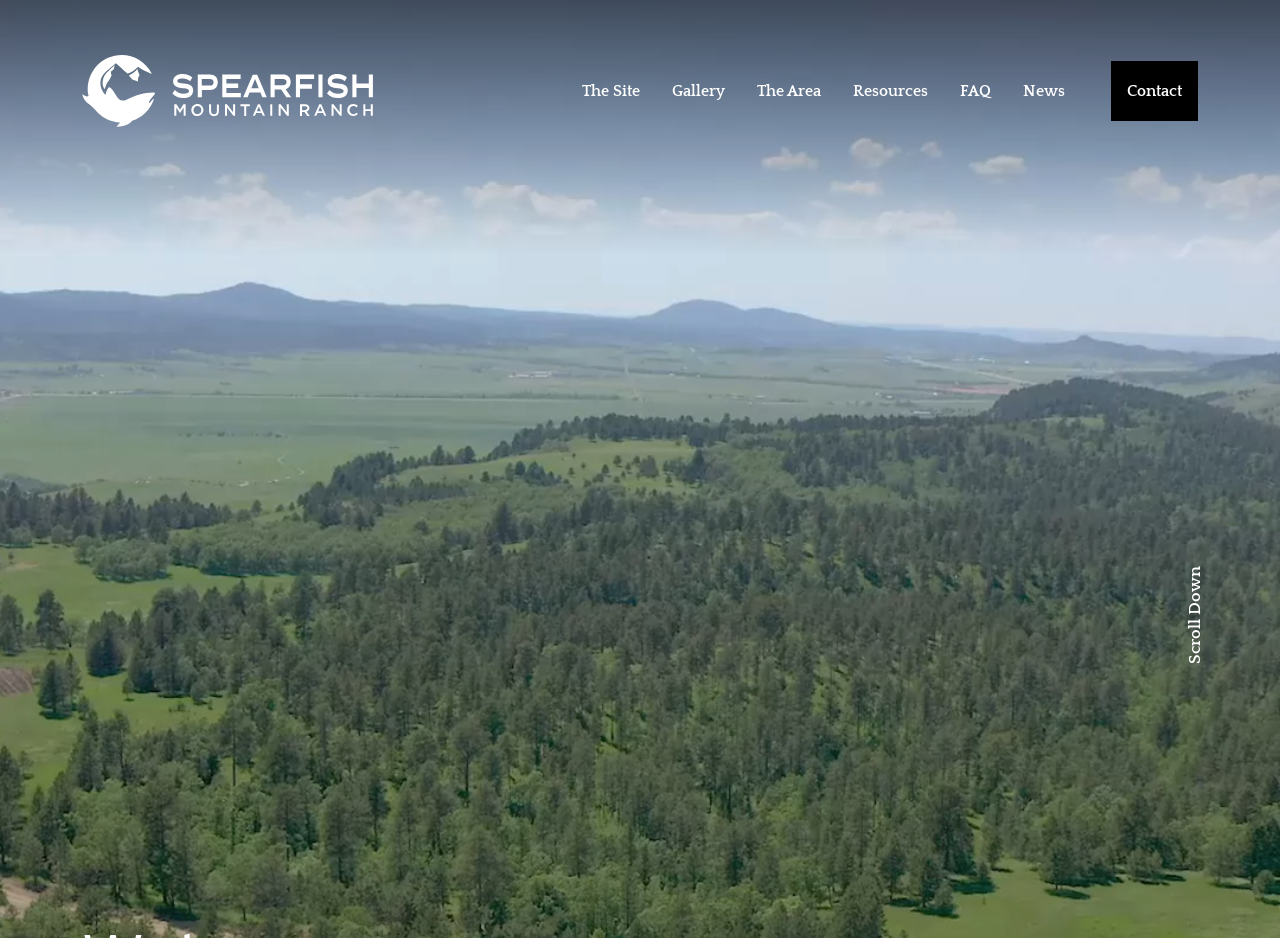Please use the details from the image to answer the following question comprehensively:
What is the purpose of the 'Scroll Down' button?

The 'Scroll Down' button is located at the bottom of the page and its purpose is to encourage the user to scroll down the page to explore more content.